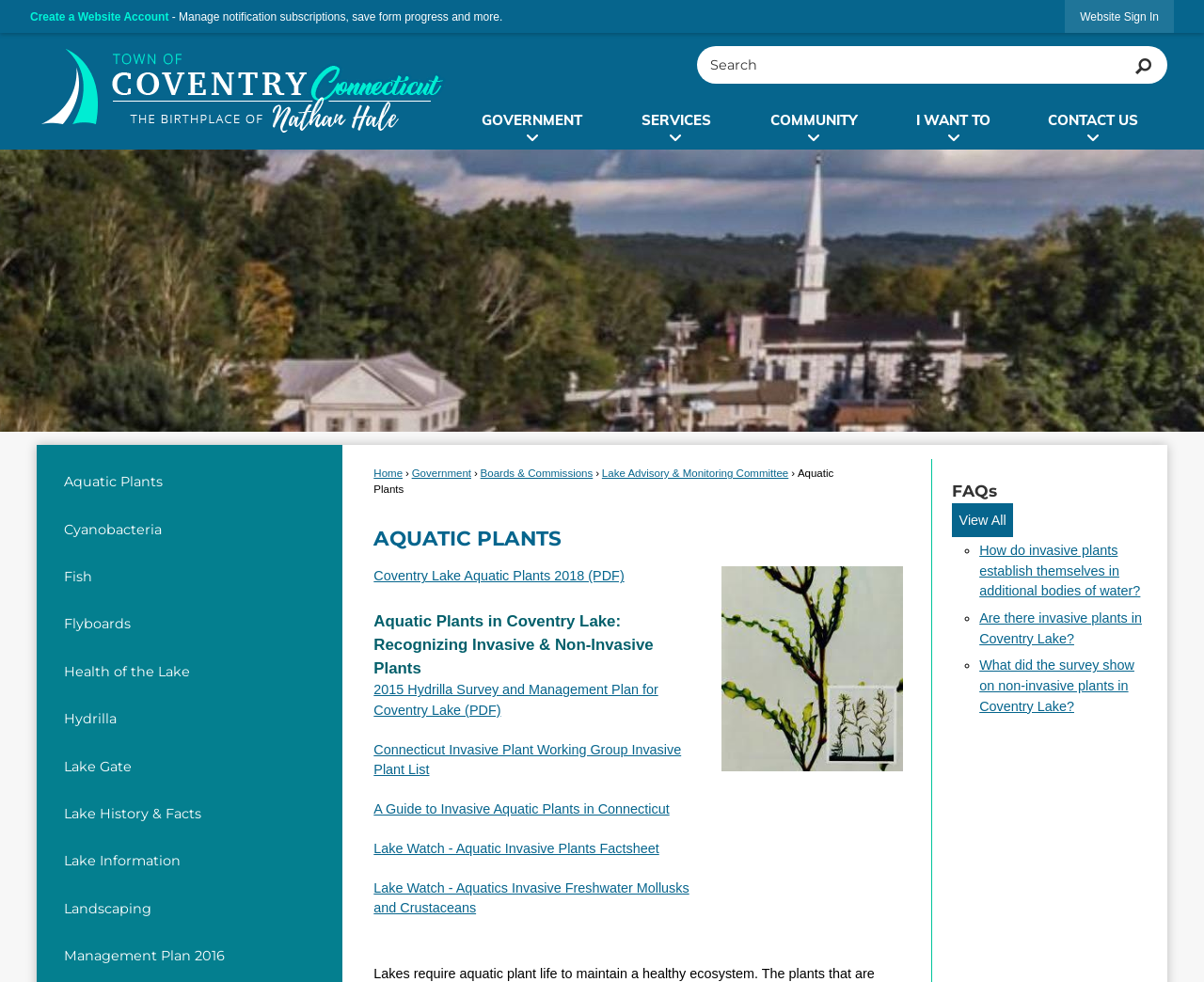Using the provided element description, identify the bounding box coordinates as (top-left x, top-left y, bottom-right x, bottom-right y). Ensure all values are between 0 and 1. Description: Lake Advisory & Monitoring Committee

[0.5, 0.476, 0.655, 0.488]